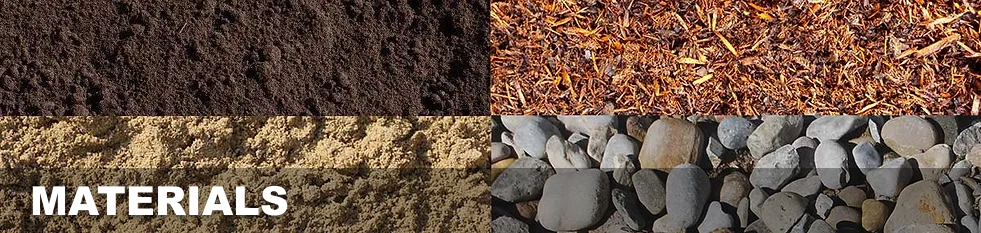Explain the scene depicted in the image, including all details.

The image showcases a variety of landscaping materials available at C&R Tractor, presented in a visually striking grid format. Each section highlights different textures and colors: the top section features a rich, dark soil perfect for garden beds; the second displays a vibrant mulch, adding both aesthetic appeal and moisture retention to landscaping projects. Below, a sandy base material offers excellent drainage, ideal for construction and gardening; lastly, a collection of smooth stones provides a natural look for pathways and decorative elements. This diverse selection emphasizes C&R Tractor's commitment to quality and environmentally friendly materials, catering to any project needs. The bold "MATERIALS" label in the foreground invites customers to explore these options further.